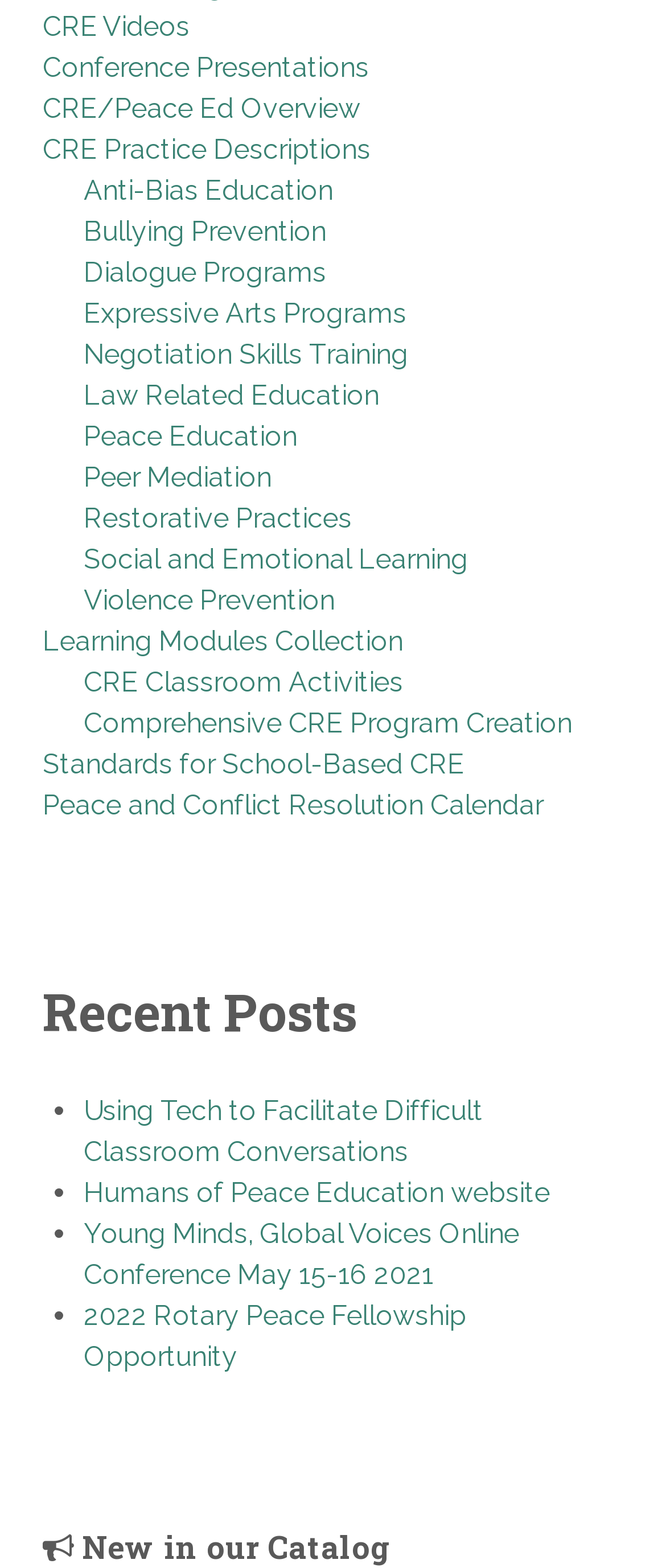Return the bounding box coordinates of the UI element that corresponds to this description: "CRE Classroom Activities". The coordinates must be given as four float numbers in the range of 0 and 1, [left, top, right, bottom].

[0.126, 0.424, 0.605, 0.445]